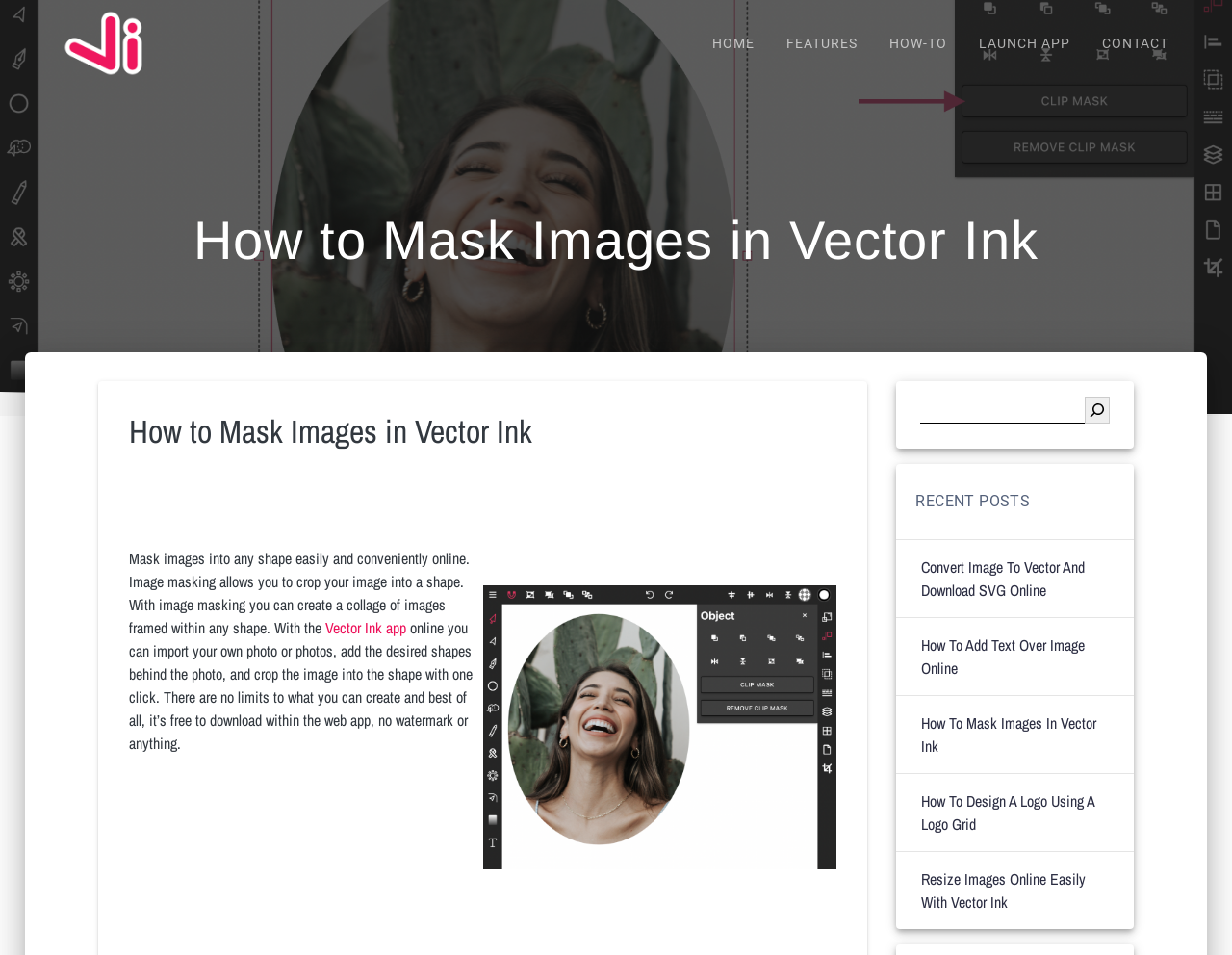Please provide a comprehensive answer to the question based on the screenshot: How many recent posts are listed?

The webpage lists five recent posts, which are 'Convert Image To Vector And Download SVG Online', 'How To Add Text Over Image Online', 'How To Mask Images In Vector Ink', 'How To Design A Logo Using A Logo Grid', and 'Resize Images Online Easily With Vector Ink'.